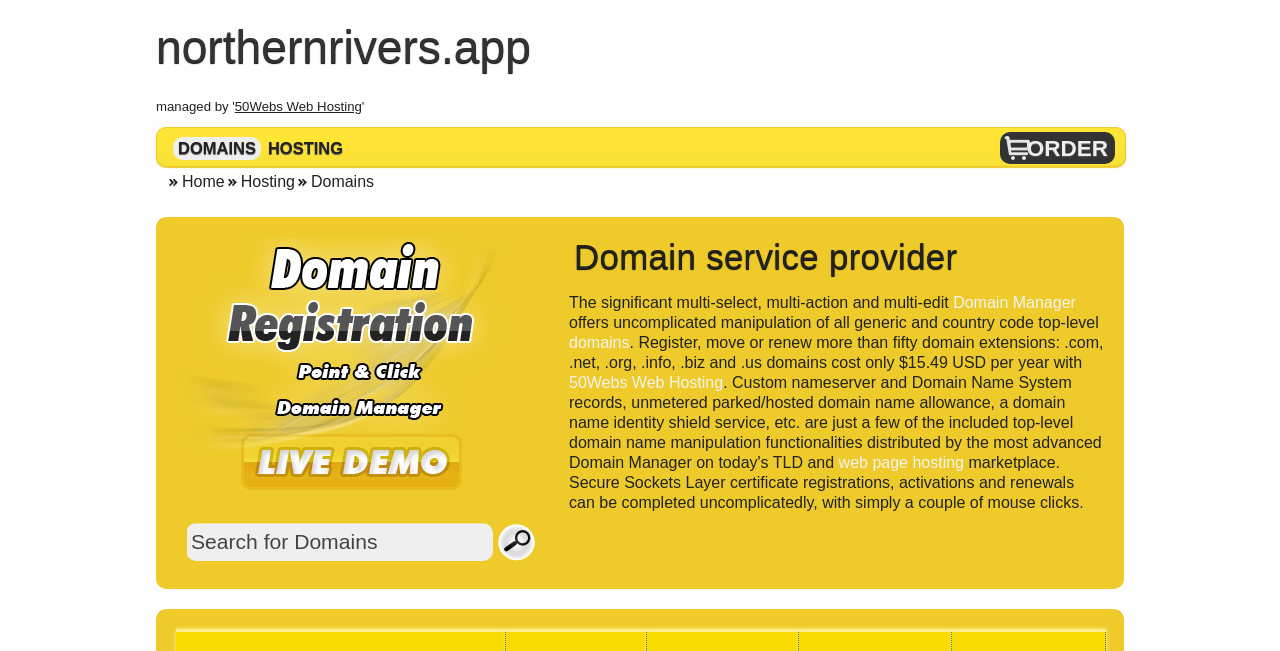Given the element description, predict the bounding box coordinates in the format (top-left x, top-left y, bottom-right x, bottom-right y), using floating point numbers between 0 and 1: Hosting

[0.205, 0.21, 0.272, 0.246]